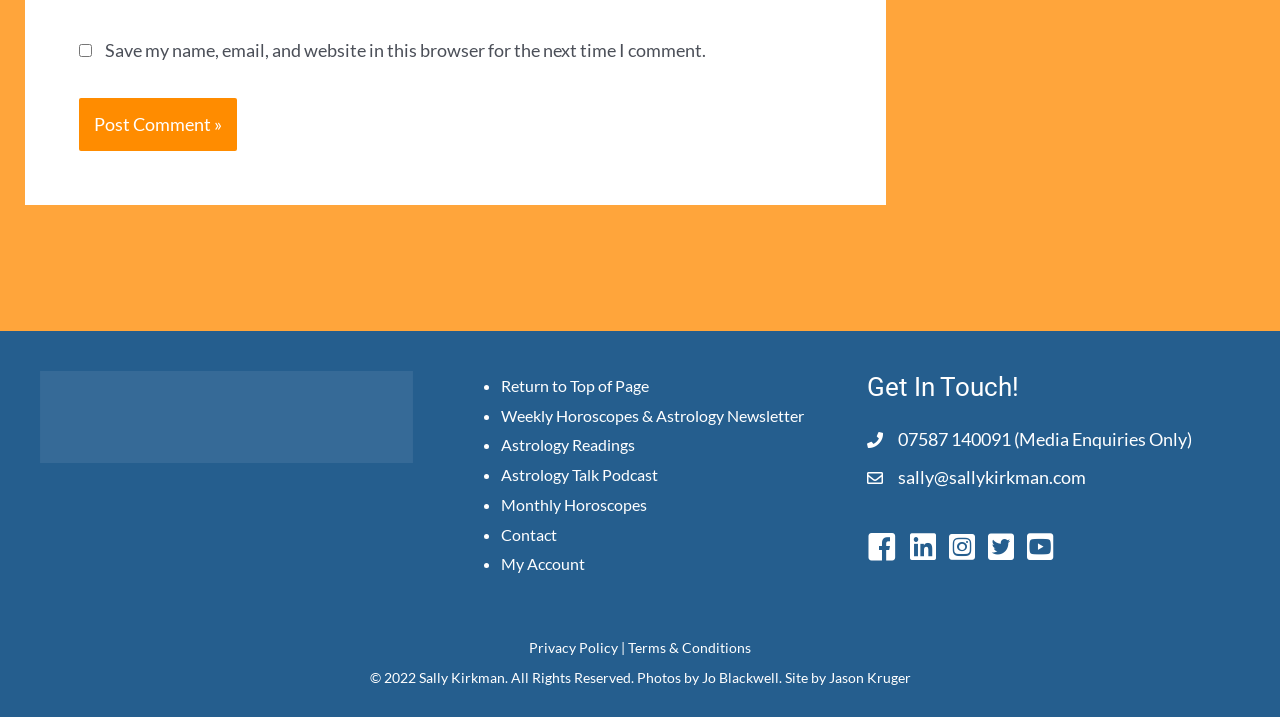Please identify the bounding box coordinates of the element on the webpage that should be clicked to follow this instruction: "Get an astrology reading". The bounding box coordinates should be given as four float numbers between 0 and 1, formatted as [left, top, right, bottom].

[0.392, 0.607, 0.496, 0.634]